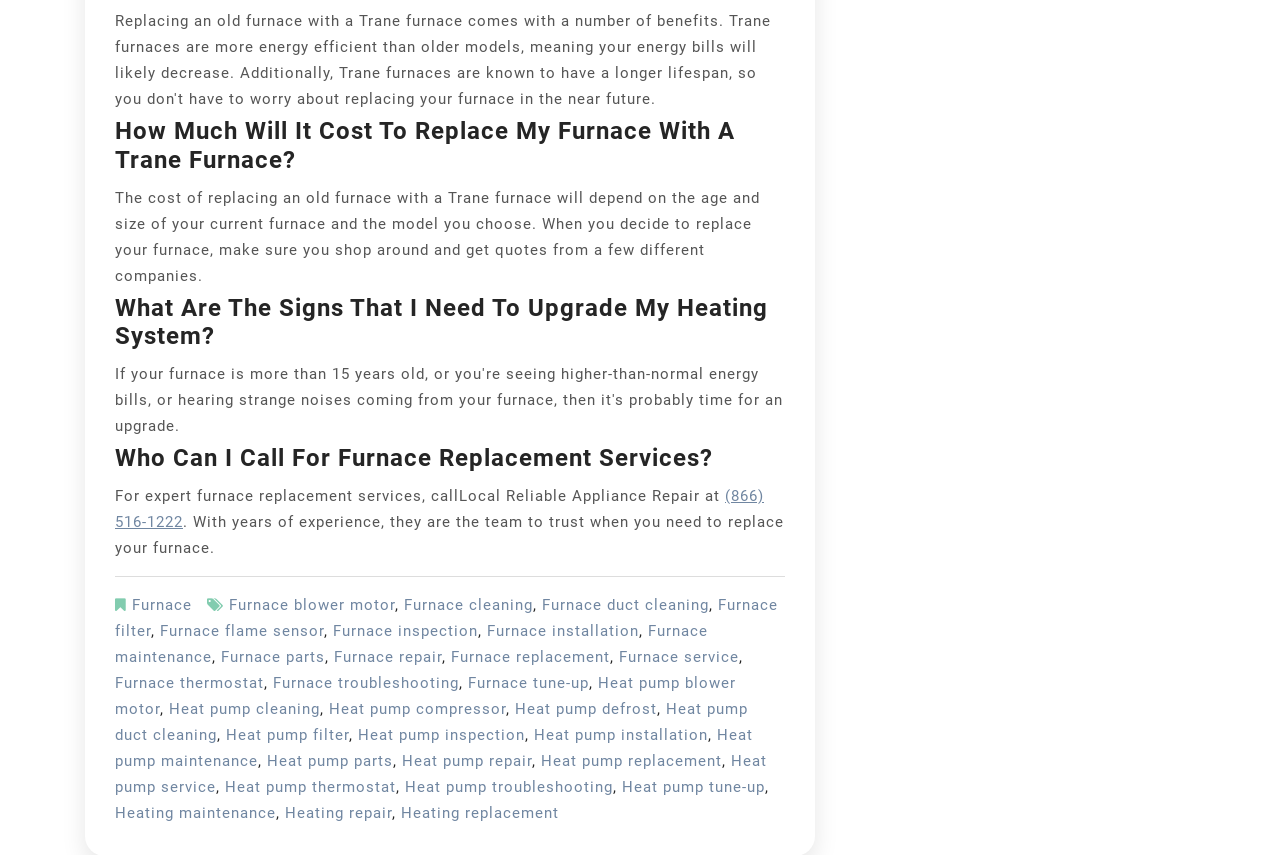Locate the bounding box coordinates of the area you need to click to fulfill this instruction: 'Learn about the cost of replacing an old furnace with a Trane furnace'. The coordinates must be in the form of four float numbers ranging from 0 to 1: [left, top, right, bottom].

[0.09, 0.137, 0.613, 0.204]